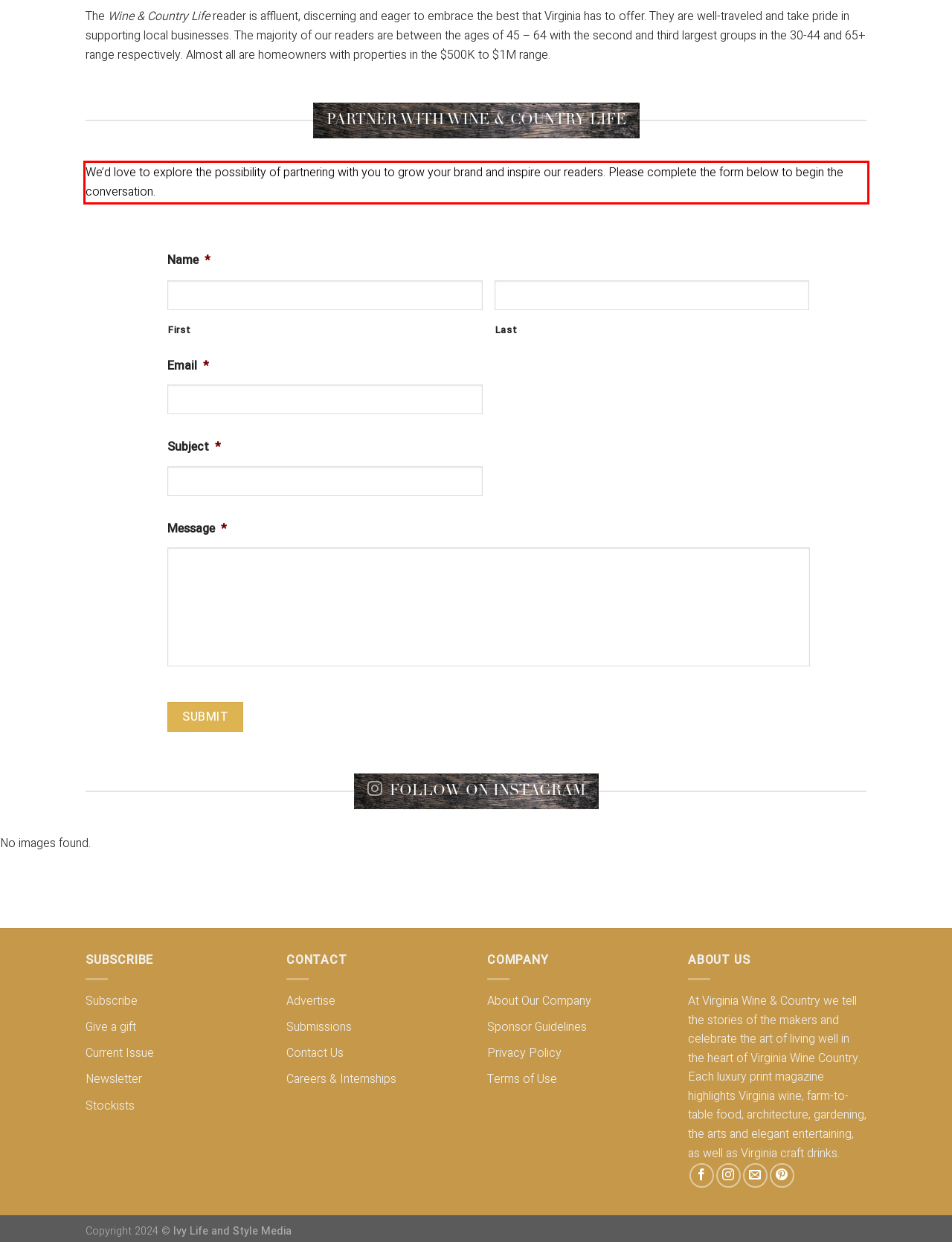Please analyze the screenshot of a webpage and extract the text content within the red bounding box using OCR.

We’d love to explore the possibility of partnering with you to grow your brand and inspire our readers. Please complete the form below to begin the conversation.